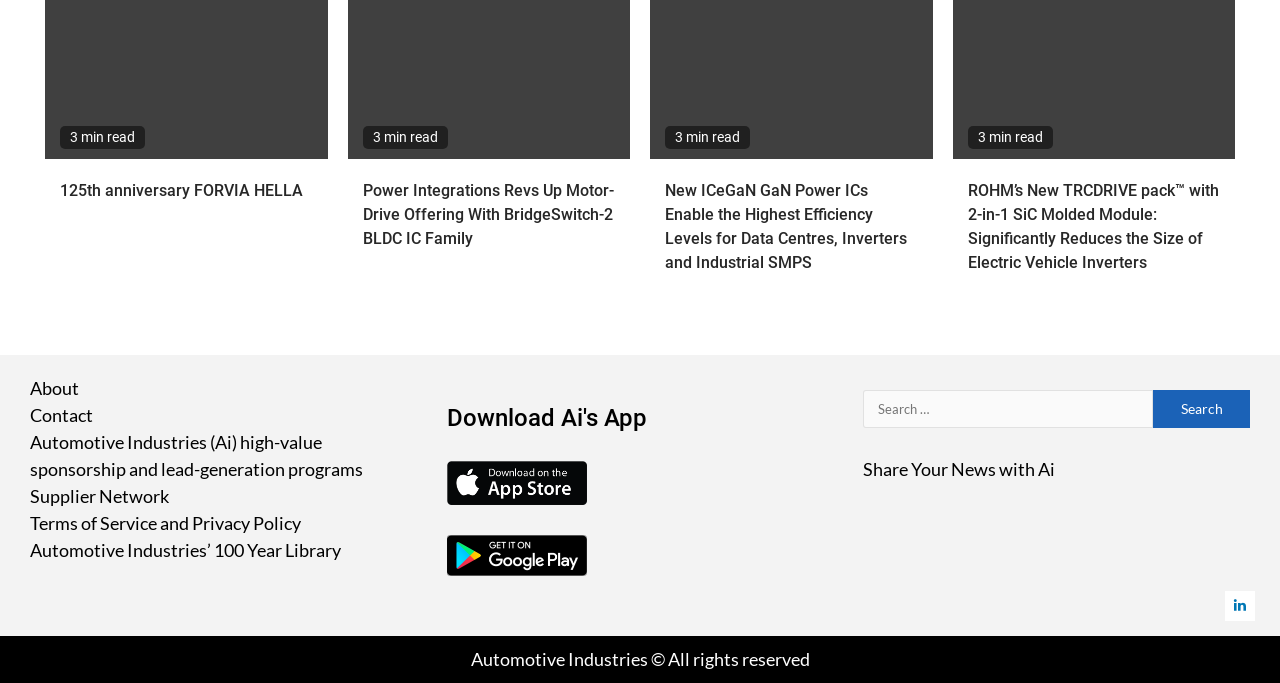Determine the bounding box for the described HTML element: "Automotive Industries’ 100 Year Library". Ensure the coordinates are four float numbers between 0 and 1 in the format [left, top, right, bottom].

[0.023, 0.789, 0.266, 0.821]